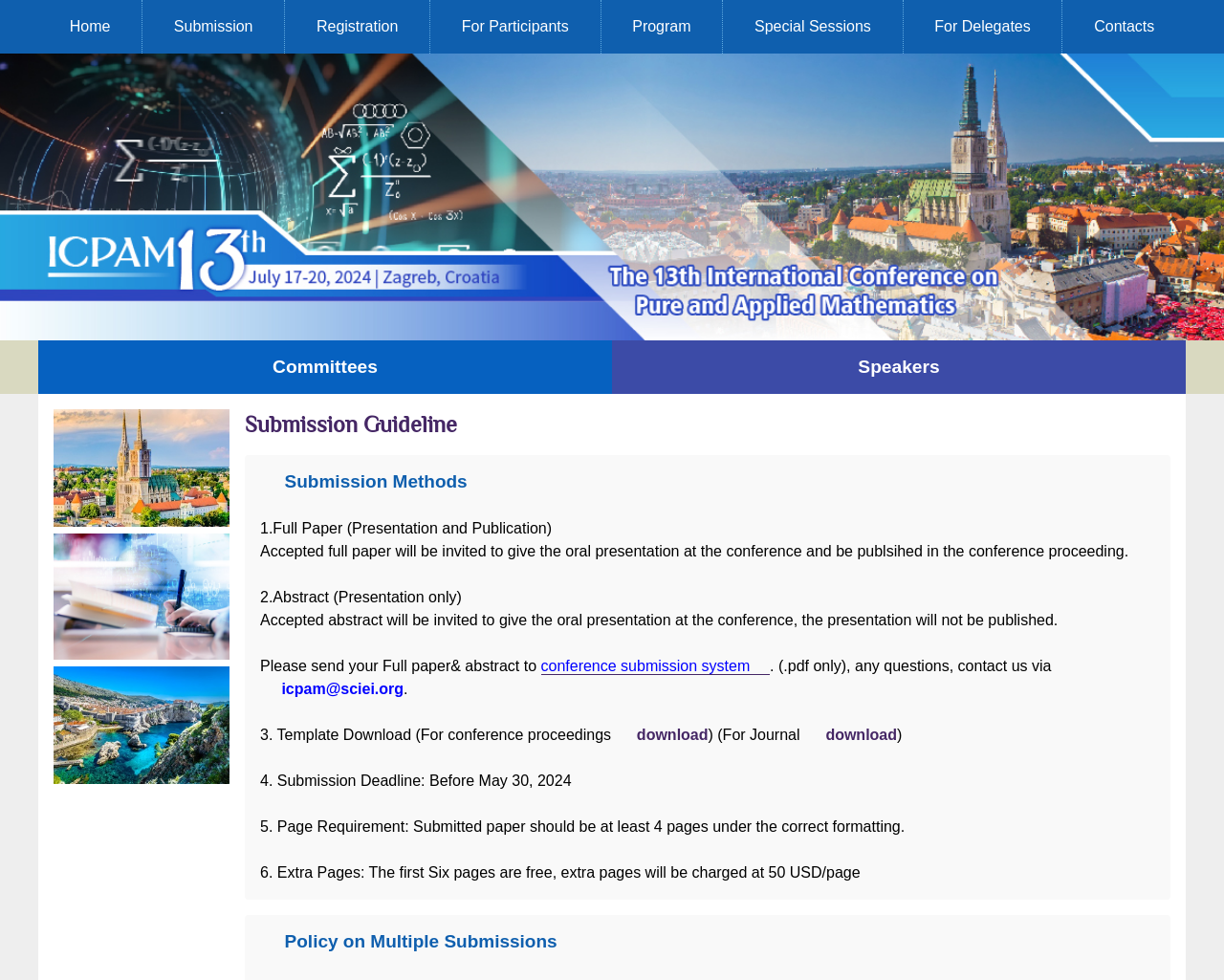Indicate the bounding box coordinates of the element that needs to be clicked to satisfy the following instruction: "go to home page". The coordinates should be four float numbers between 0 and 1, i.e., [left, top, right, bottom].

[0.057, 0.016, 0.09, 0.039]